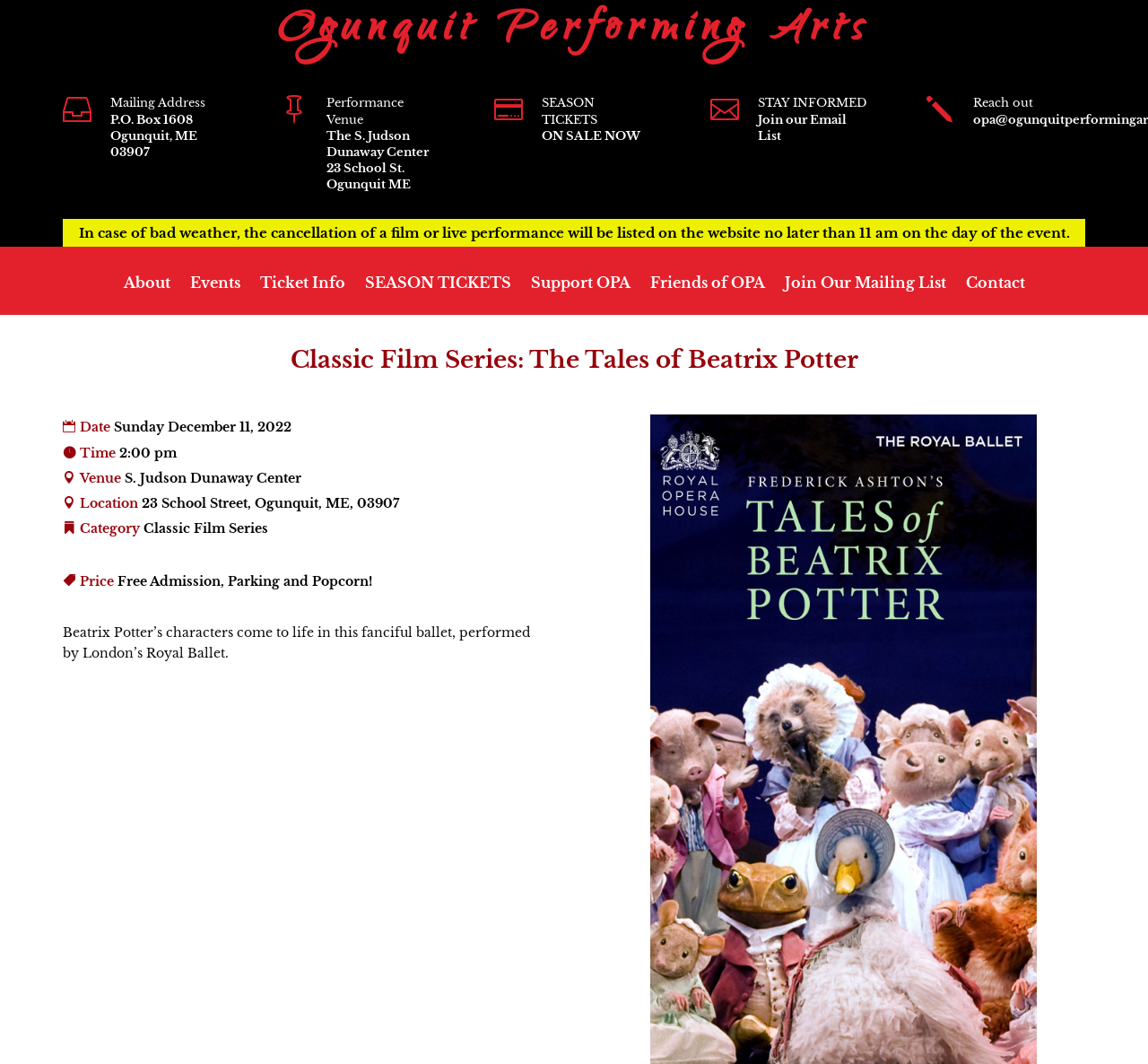Could you specify the bounding box coordinates for the clickable section to complete the following instruction: "Click About"?

[0.107, 0.26, 0.148, 0.296]